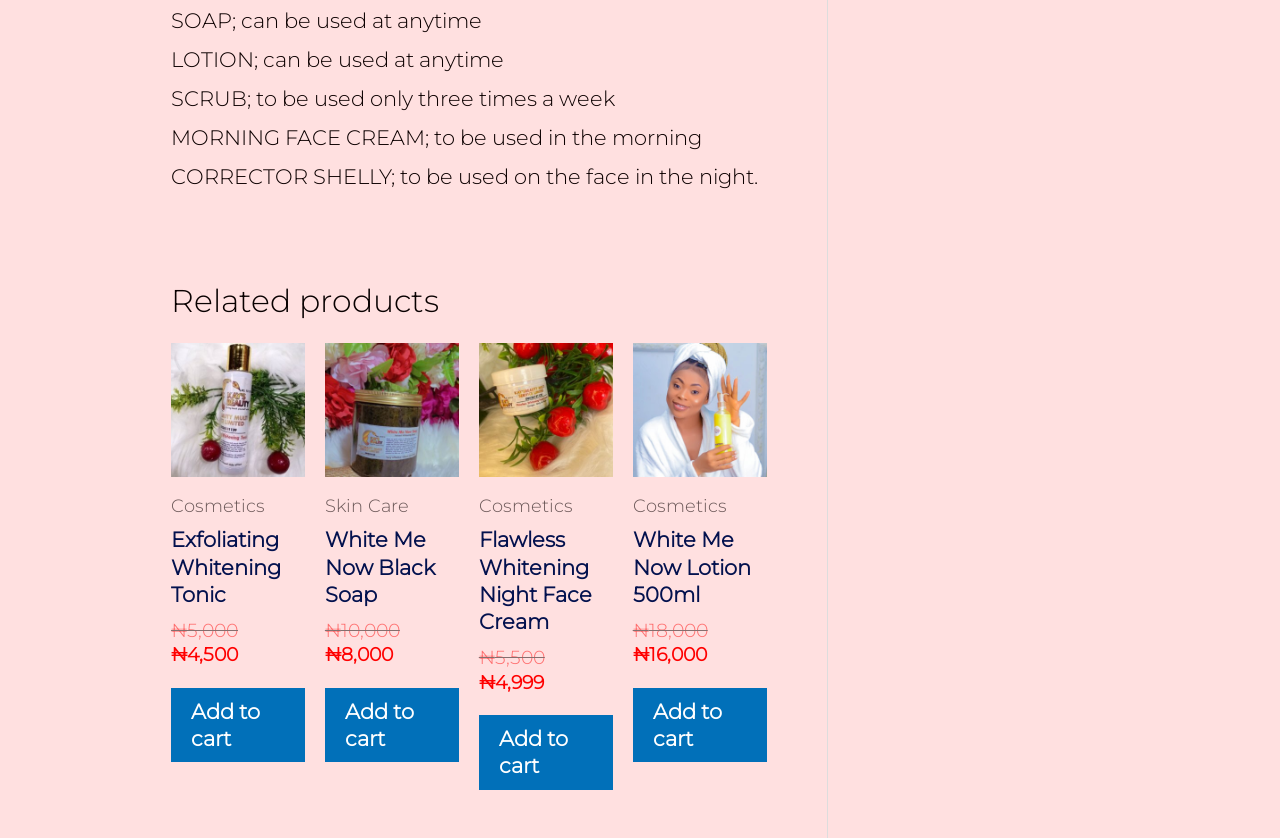Please specify the bounding box coordinates in the format (top-left x, top-left y, bottom-right x, bottom-right y), with all values as floating point numbers between 0 and 1. Identify the bounding box of the UI element described by: 3. Tagi khambir

None